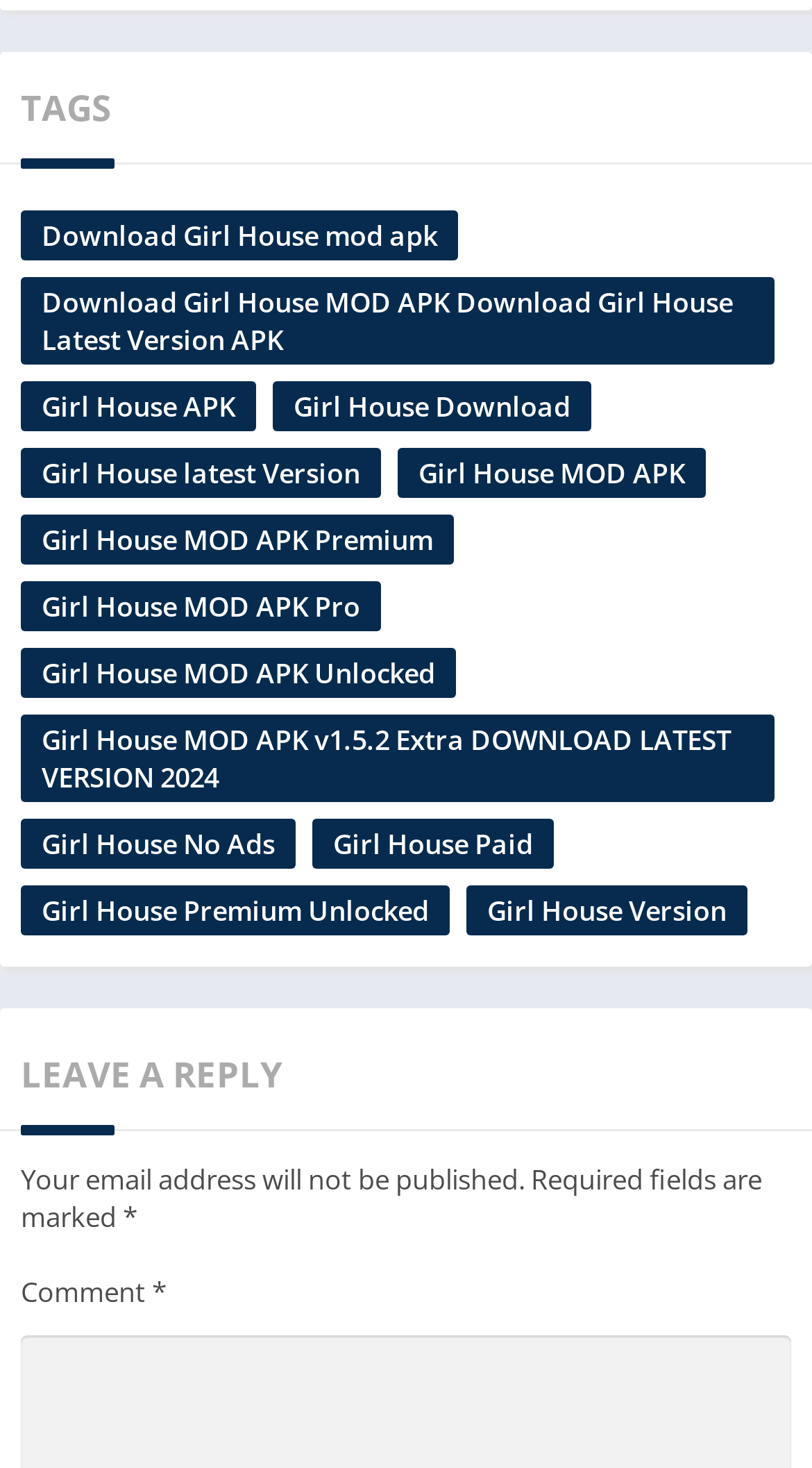Using the webpage screenshot and the element description Girl House Version, determine the bounding box coordinates. Specify the coordinates in the format (top-left x, top-left y, bottom-right x, bottom-right y) with values ranging from 0 to 1.

[0.574, 0.604, 0.921, 0.638]